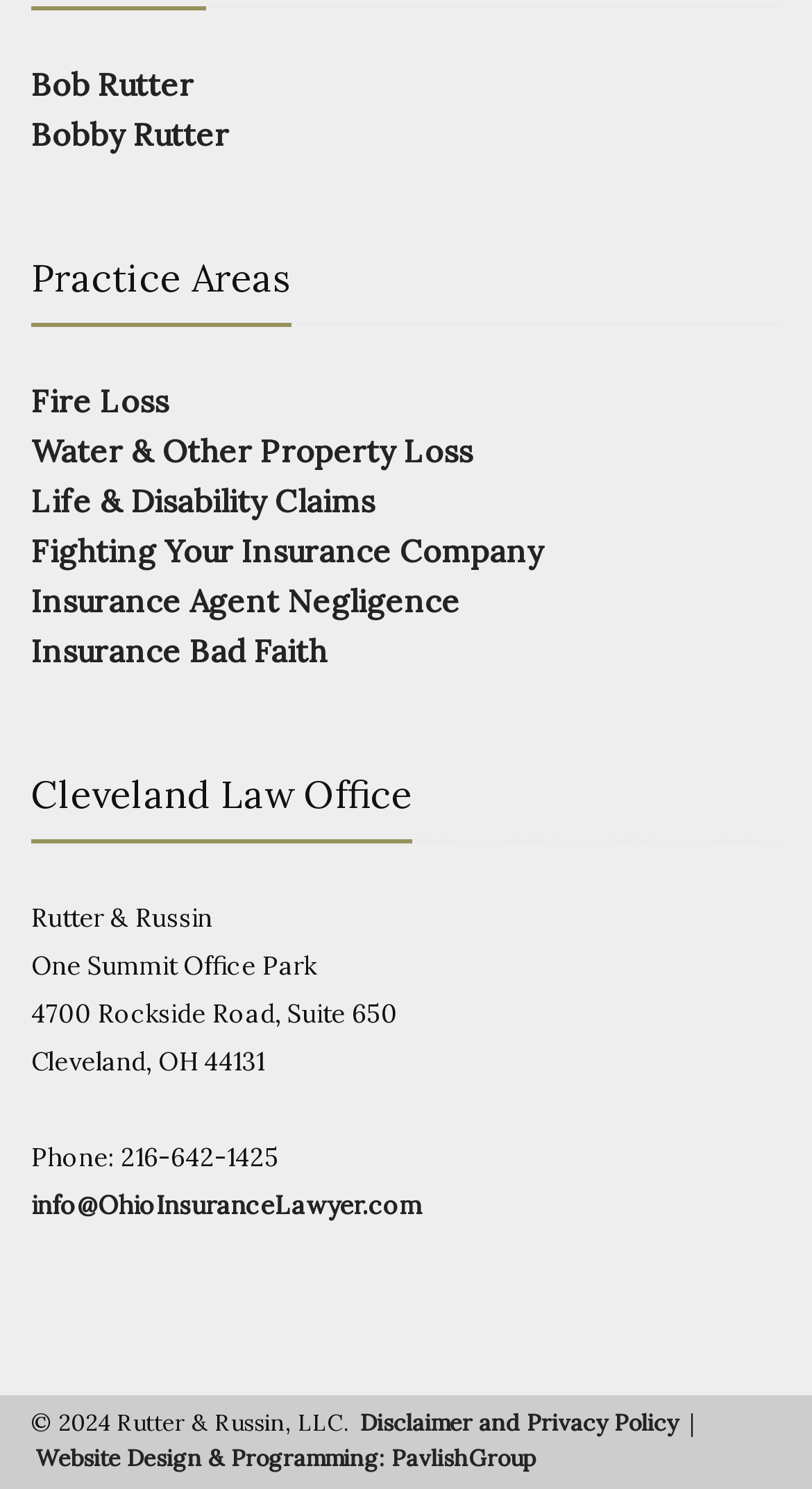Find the bounding box coordinates of the clickable area required to complete the following action: "Explore categories".

None